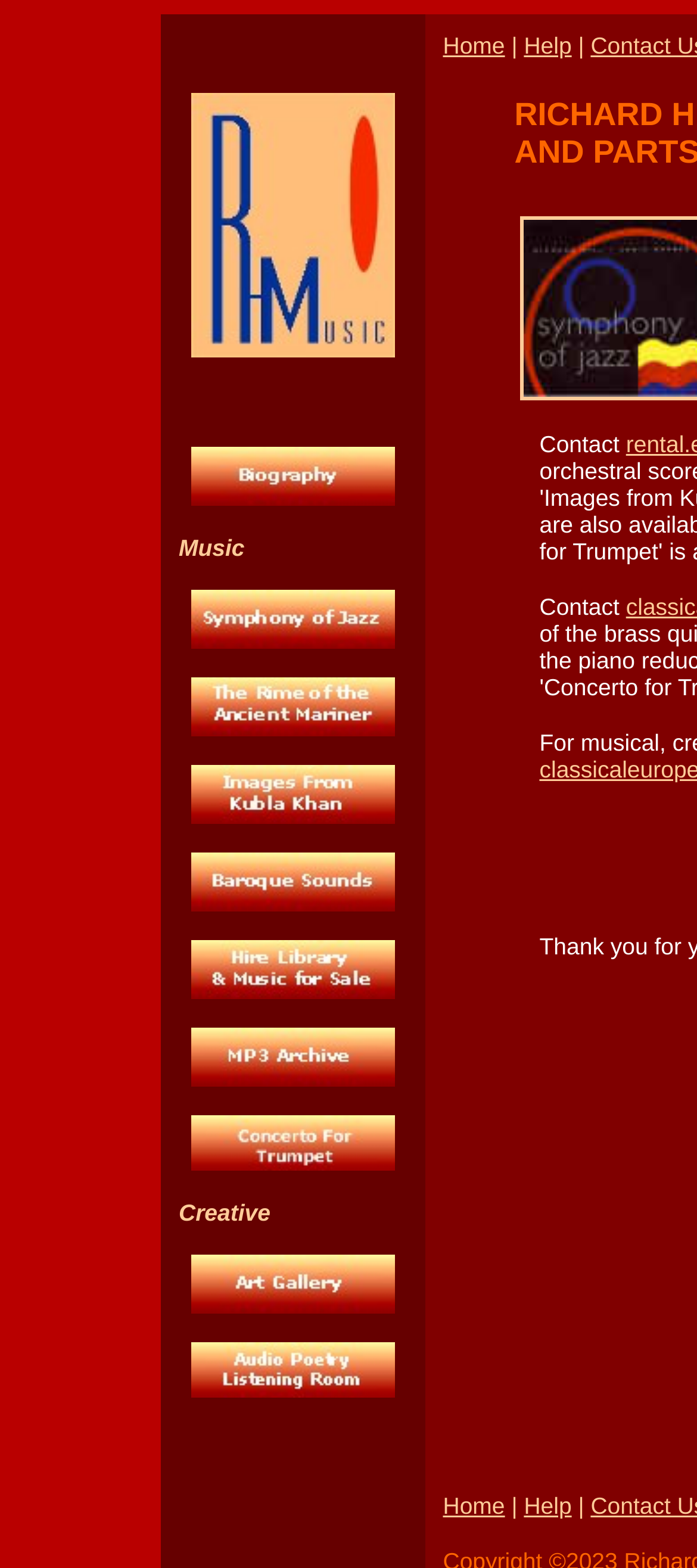Based on the visual content of the image, answer the question thoroughly: What is the last menu item?

I looked at the navigation links on the top of the webpage and found that the last menu item is 'Help'.